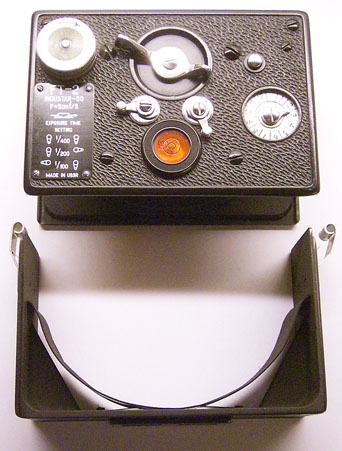Present a detailed portrayal of the image.

The image features a vintage industrial camera, likely a model from the mid-20th century. Its top surface showcases a variety of dials and levers, indicative of its manual controls for exposure time and shutter speed. The camera's design is characterized by a textured black exterior, suggesting durability and functionality. Notably, the circular viewfinder is located at the right, accompanied by an orange indicator light in the center, hinting at its operational features. Below the camera body, there is an open compartment designed for film or camera accessories, adding to the overall functionality of the device. This camera embodies a blend of vintage aesthetics and practical design, appealing to photography enthusiasts and collectors alike.